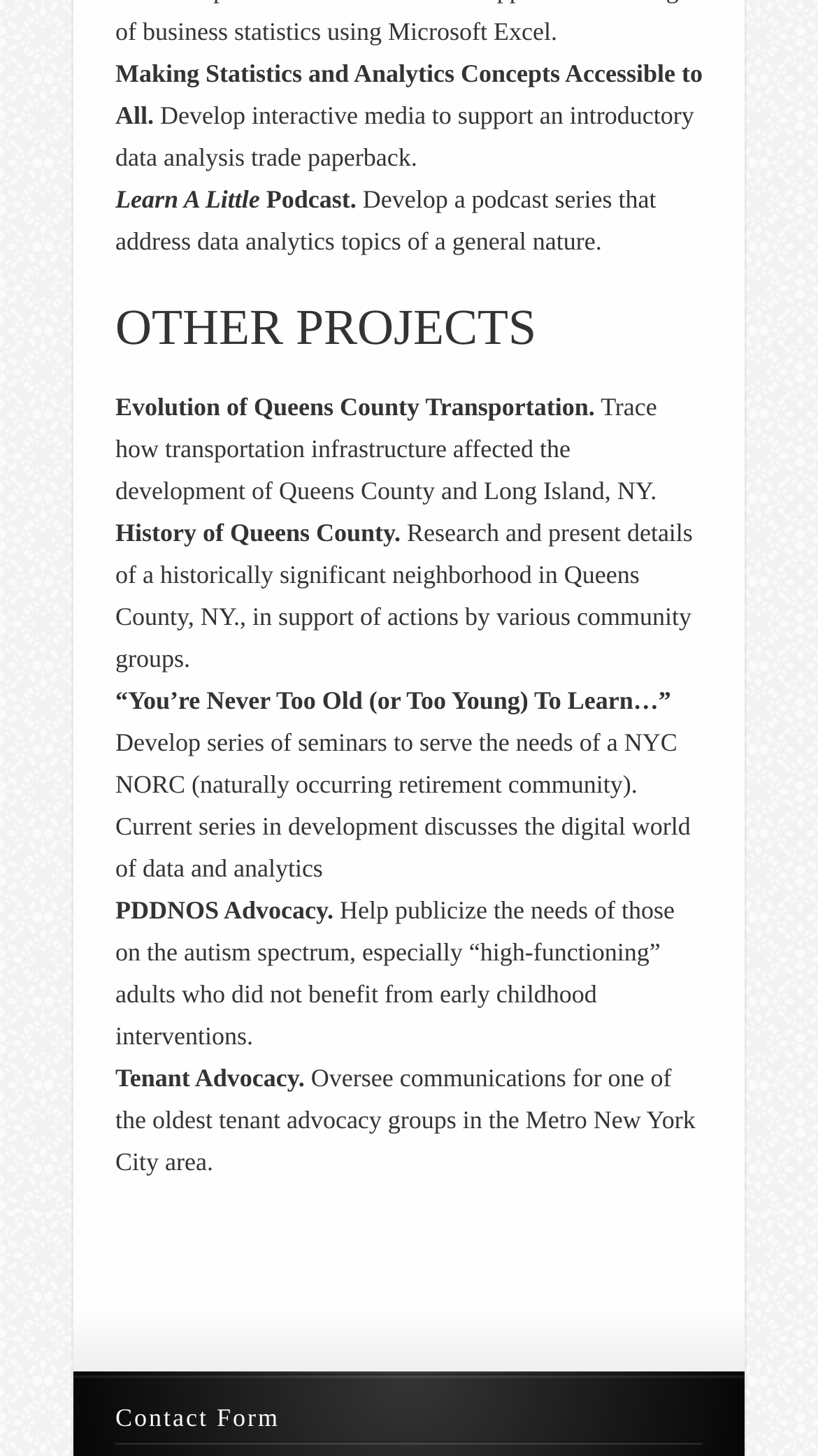What is the focus of the 'Learn A Little' podcast?
Please ensure your answer to the question is detailed and covers all necessary aspects.

The 'Learn A Little' podcast is mentioned alongside the description 'Develop a podcast series that address data analytics topics of a general nature', indicating that the focus of the podcast is on data analytics.